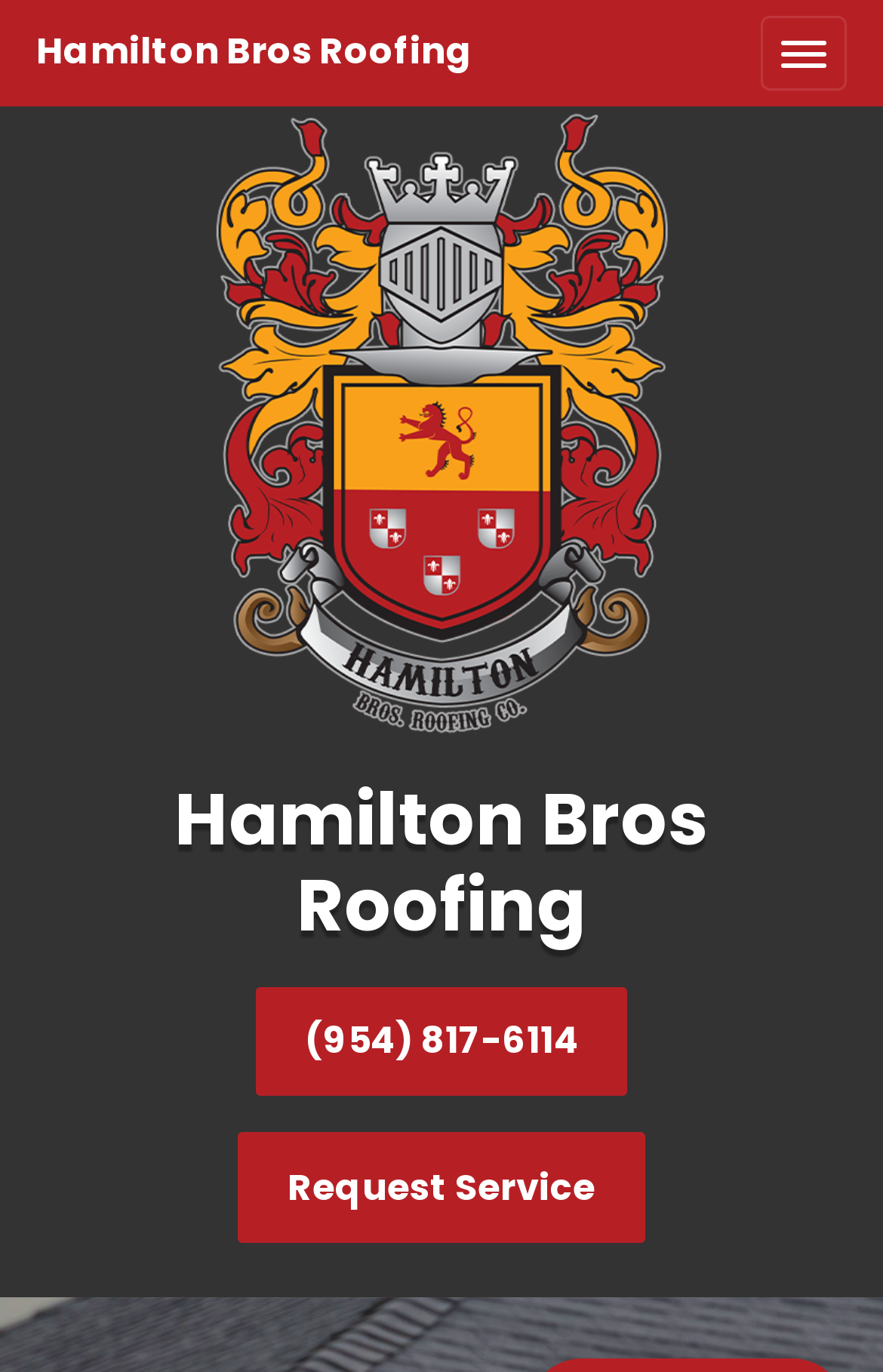Identify the headline of the webpage and generate its text content.

HAMILTON BROS ROOFING
SERVING BROWARD &
PALM BEACH FLORIDA